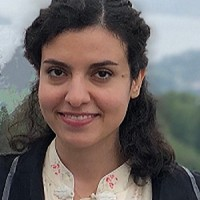Analyze the image and describe all the key elements you observe.

This image features a portrait of a woman with dark, curly hair, smiling warmly at the camera. She is dressed in a light-colored top with a floral design, set against a blurred backdrop of green hills and overcast skies. The picture is likely intended to serve as a profile image, representing Maryam Sharifi, a Postdoctoral Researcher at the KTH Royal Institute of Technology. Maryam specializes in areas such as nonlinear control theory, robotics, and hybrid systems, highlighting her involvement in advanced engineering research. The approachable smile and professional appearance suggest her dedication to her field and the collaborative environment she works in.